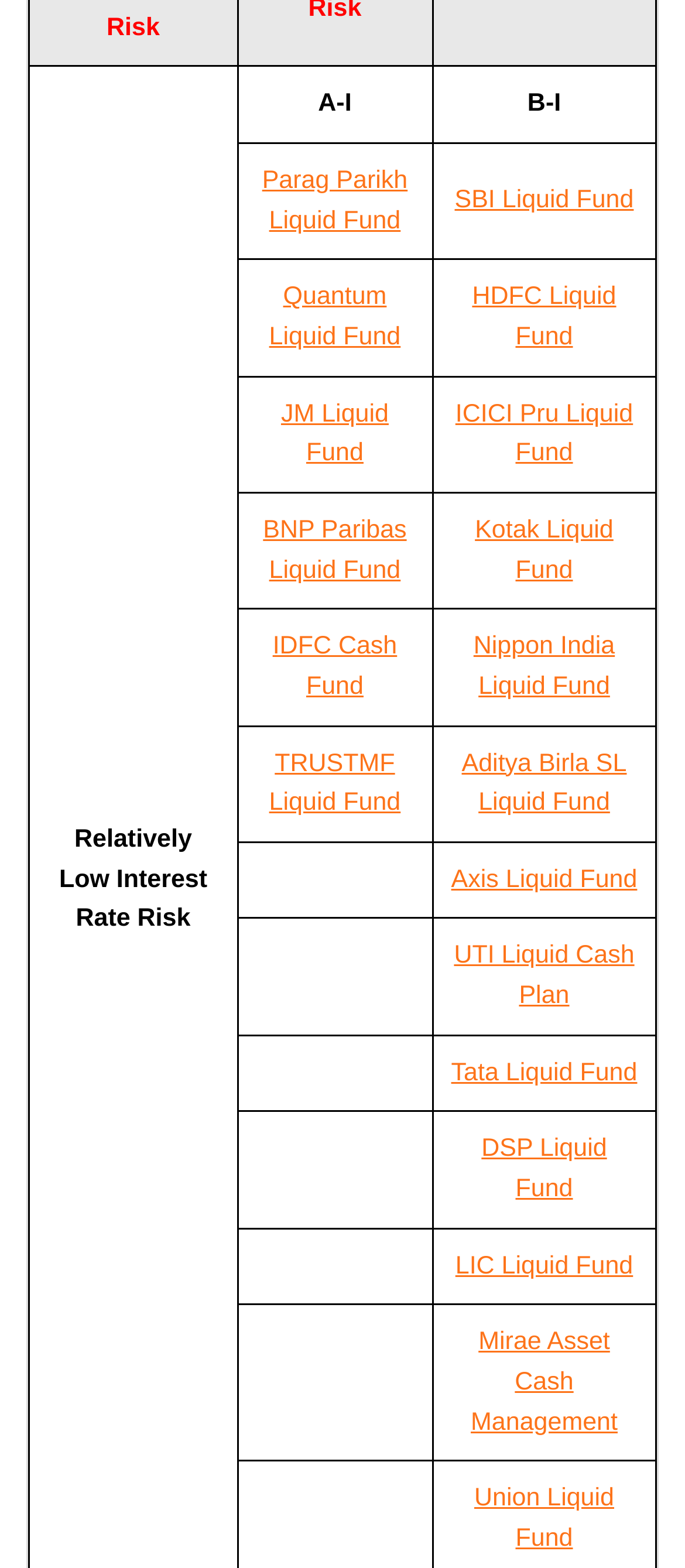Please identify the bounding box coordinates of the element's region that should be clicked to execute the following instruction: "Invest in Mirae Asset Cash Management". The bounding box coordinates must be four float numbers between 0 and 1, i.e., [left, top, right, bottom].

[0.687, 0.847, 0.902, 0.916]